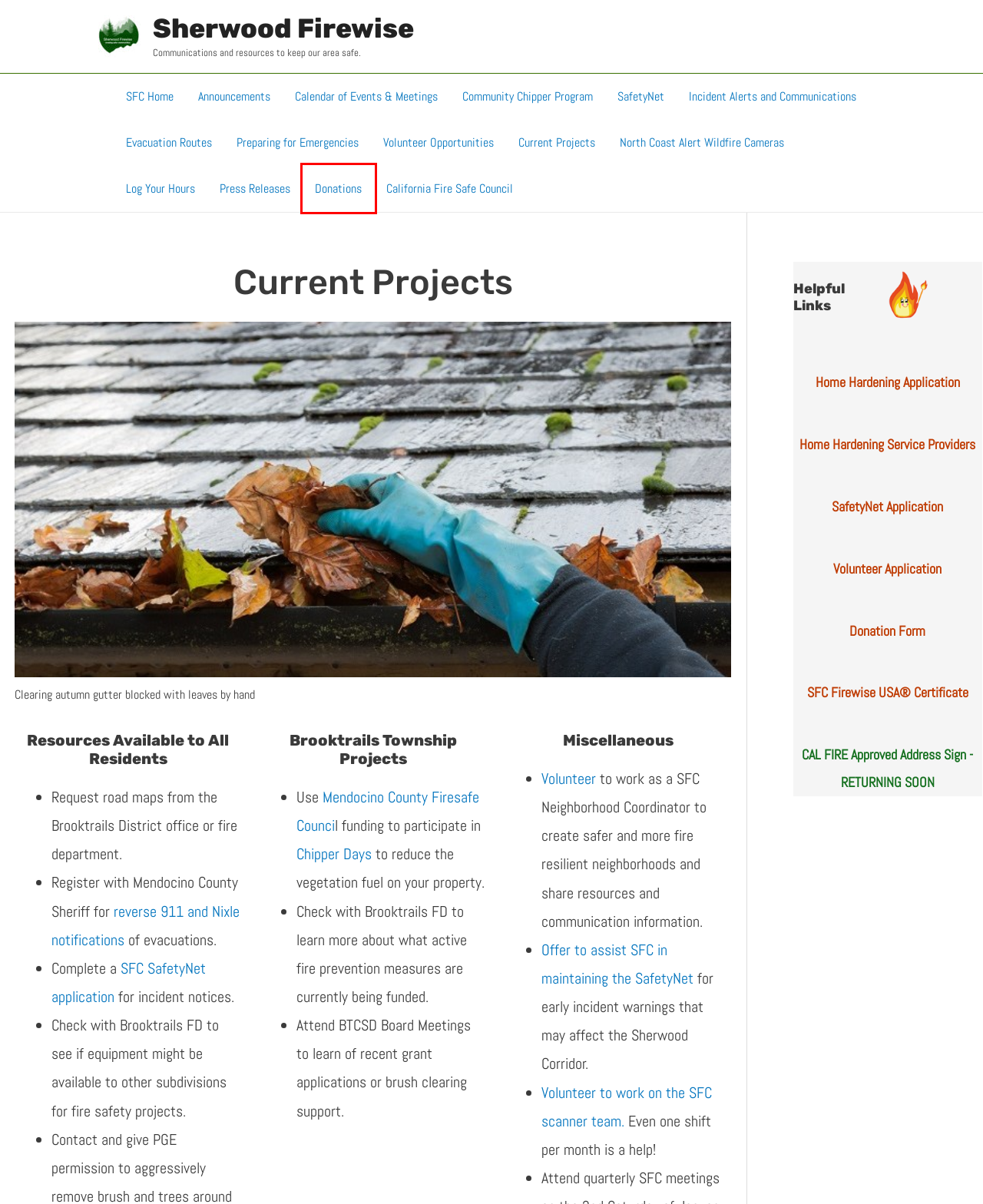You have a screenshot showing a webpage with a red bounding box highlighting an element. Choose the webpage description that best fits the new webpage after clicking the highlighted element. The descriptions are:
A. Home - California Fire Safe Council - Learn More Today
B. ANNOUNCEMENTS: Sherwood Firewise
C. Community Chipper Program : Sherwood Firewise
D. Volunteer Application Form : Sherwood Firewise
E. Sherwood Firewise SafetyNetv2
F. Evacuation Routes : Sherwood Firewise
G. Donations : Sherwood Firewise
H. Volunteer Opportunities : Sherwood Firewise

G